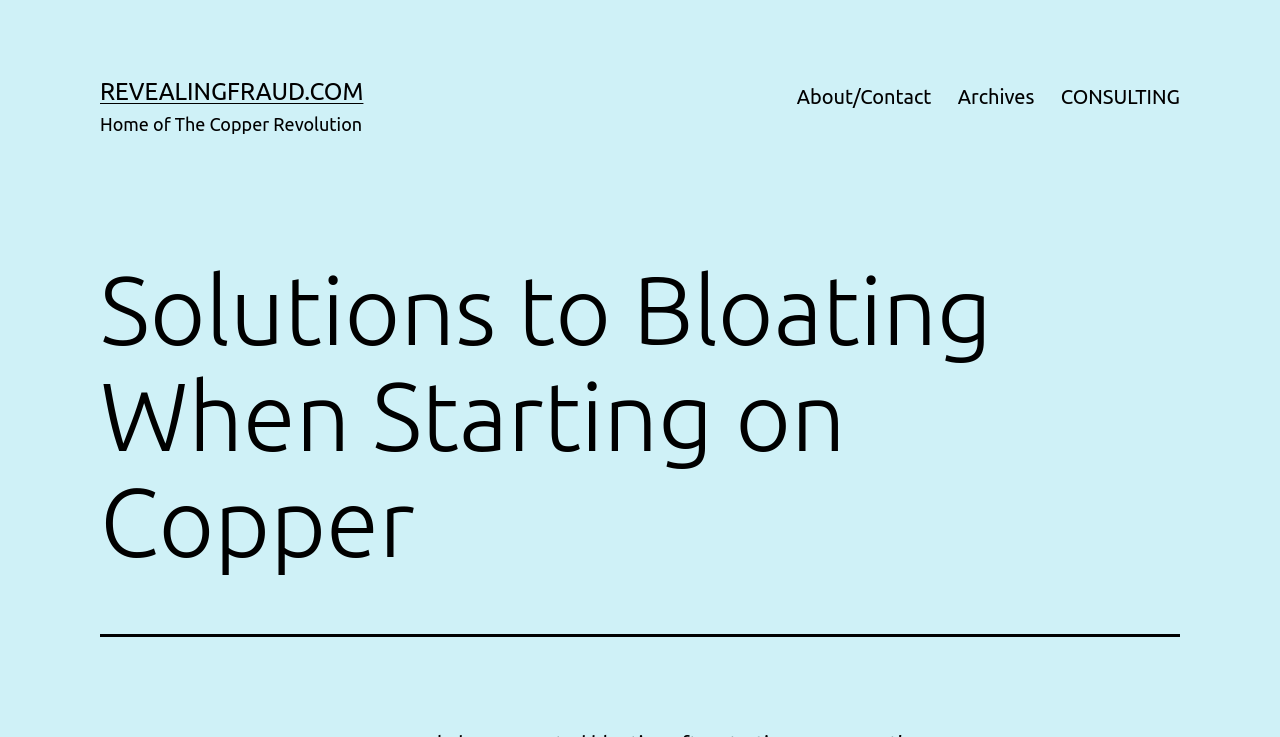What is the name of the website?
Using the image as a reference, answer with just one word or a short phrase.

RevealingFraud.com